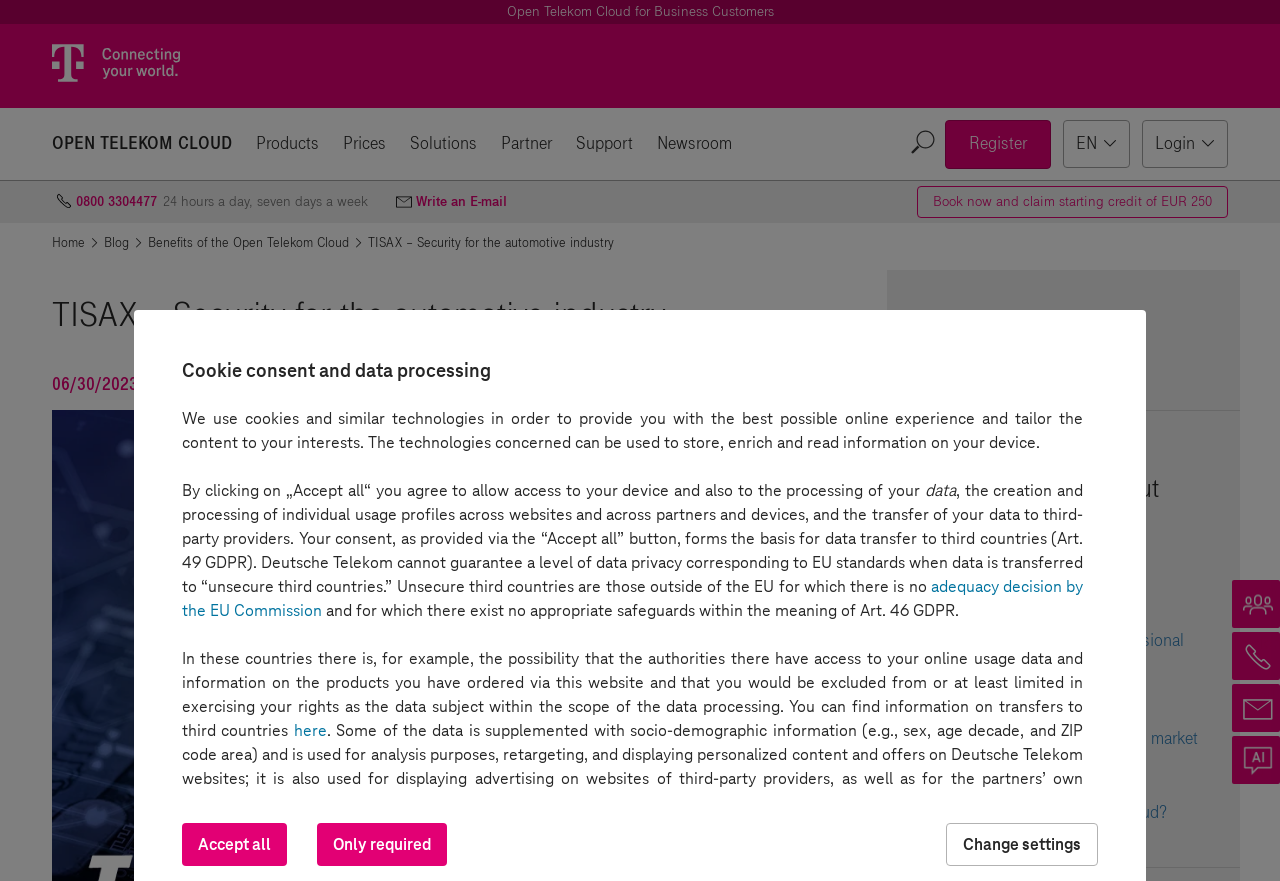Please identify the bounding box coordinates of where to click in order to follow the instruction: "Click on Login".

[0.902, 0.151, 0.934, 0.175]